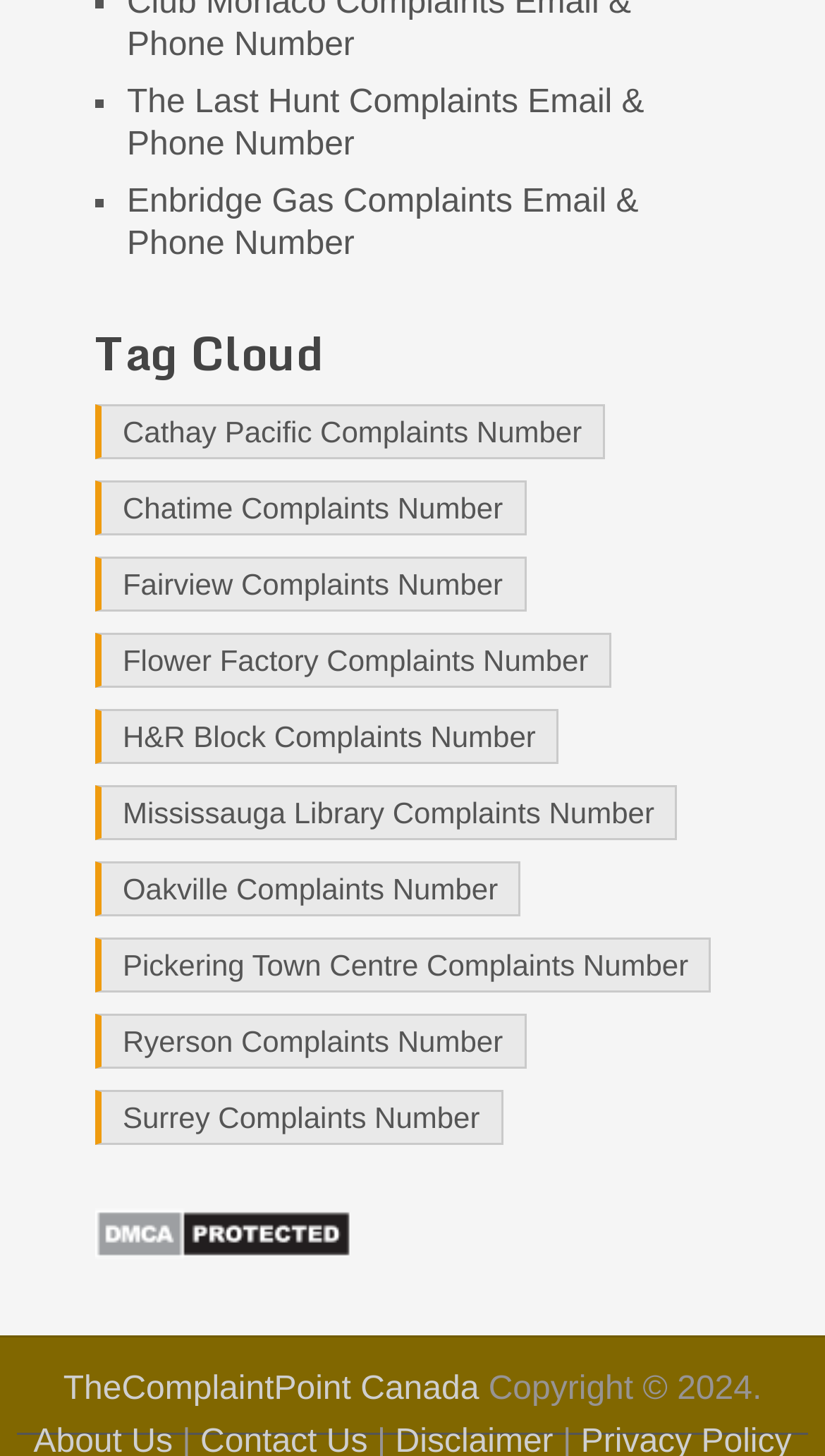What year is the copyright for?
Give a thorough and detailed response to the question.

I found the StaticText element with the text 'Copyright © 2024.', which indicates that the copyright is for the year 2024.